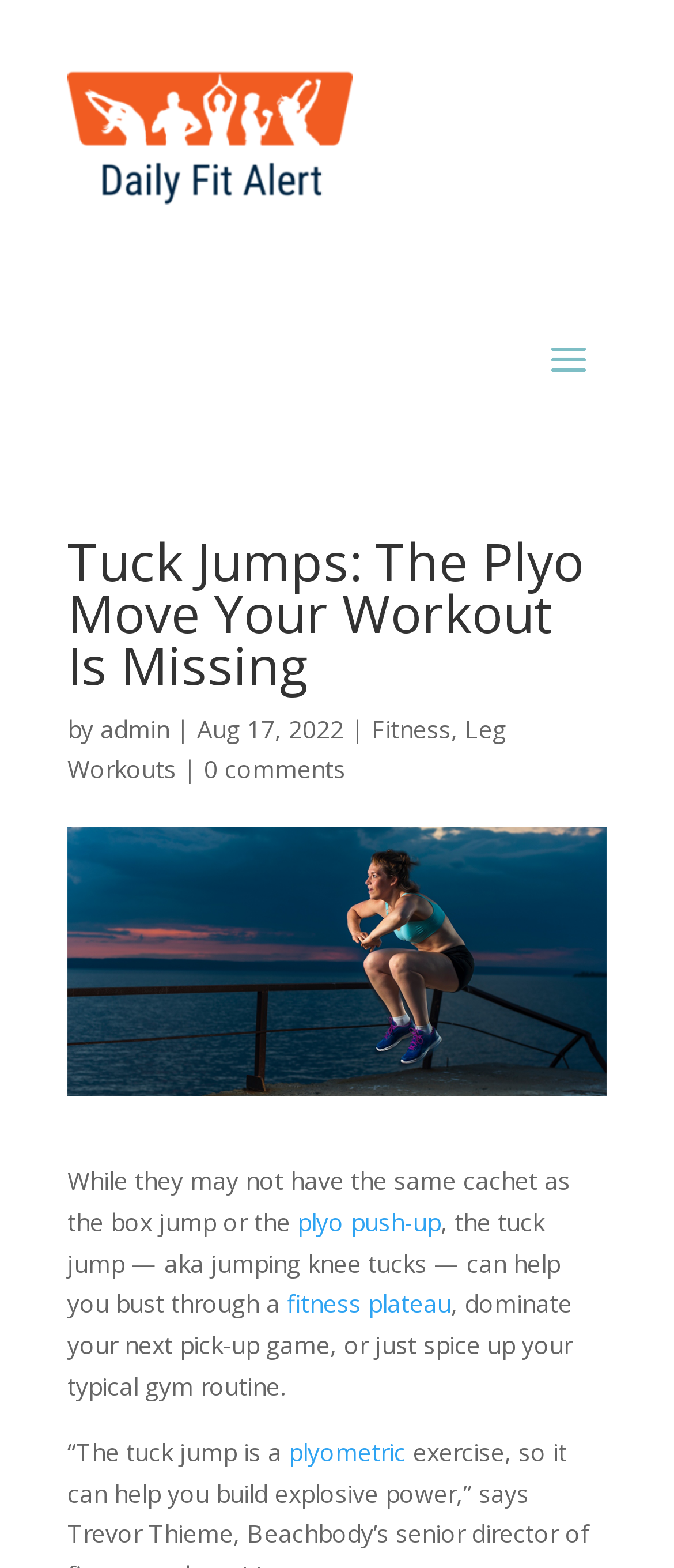For the following element description, predict the bounding box coordinates in the format (top-left x, top-left y, bottom-right x, bottom-right y). All values should be floating point numbers between 0 and 1. Description: plyo push-up

[0.441, 0.768, 0.654, 0.789]